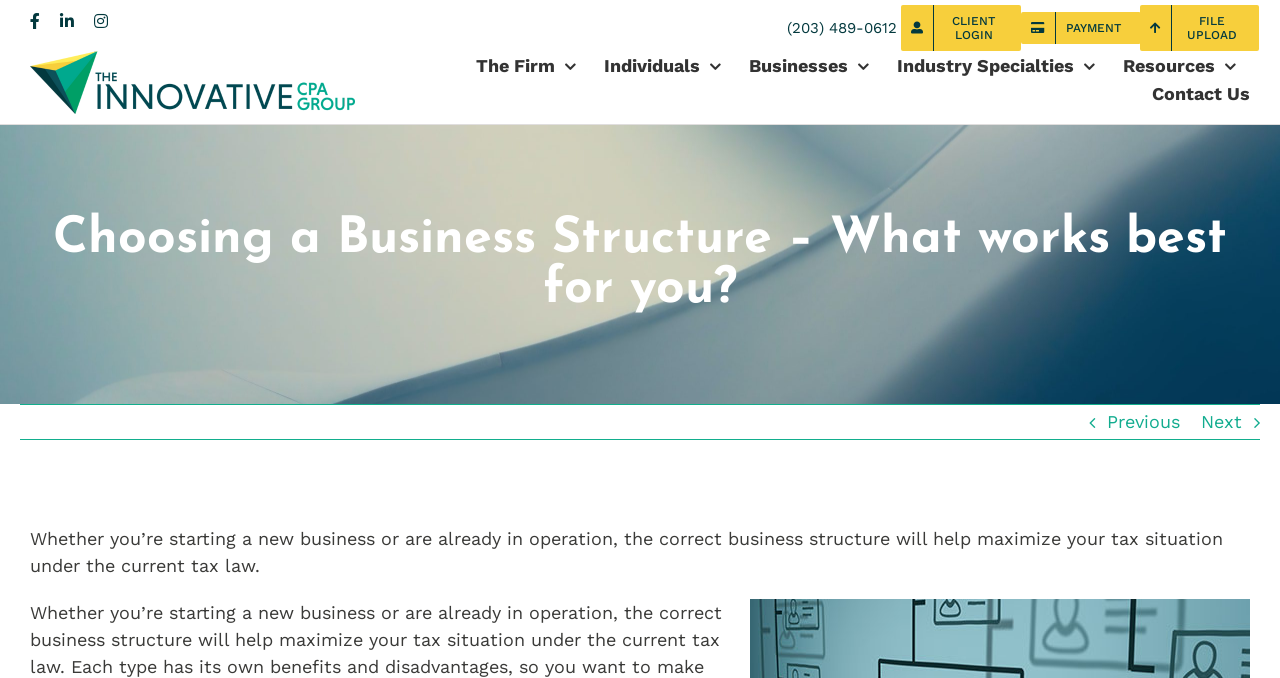Determine the bounding box for the HTML element described here: "Individuals". The coordinates should be given as [left, top, right, bottom] with each number being a float between 0 and 1.

[0.472, 0.077, 0.563, 0.117]